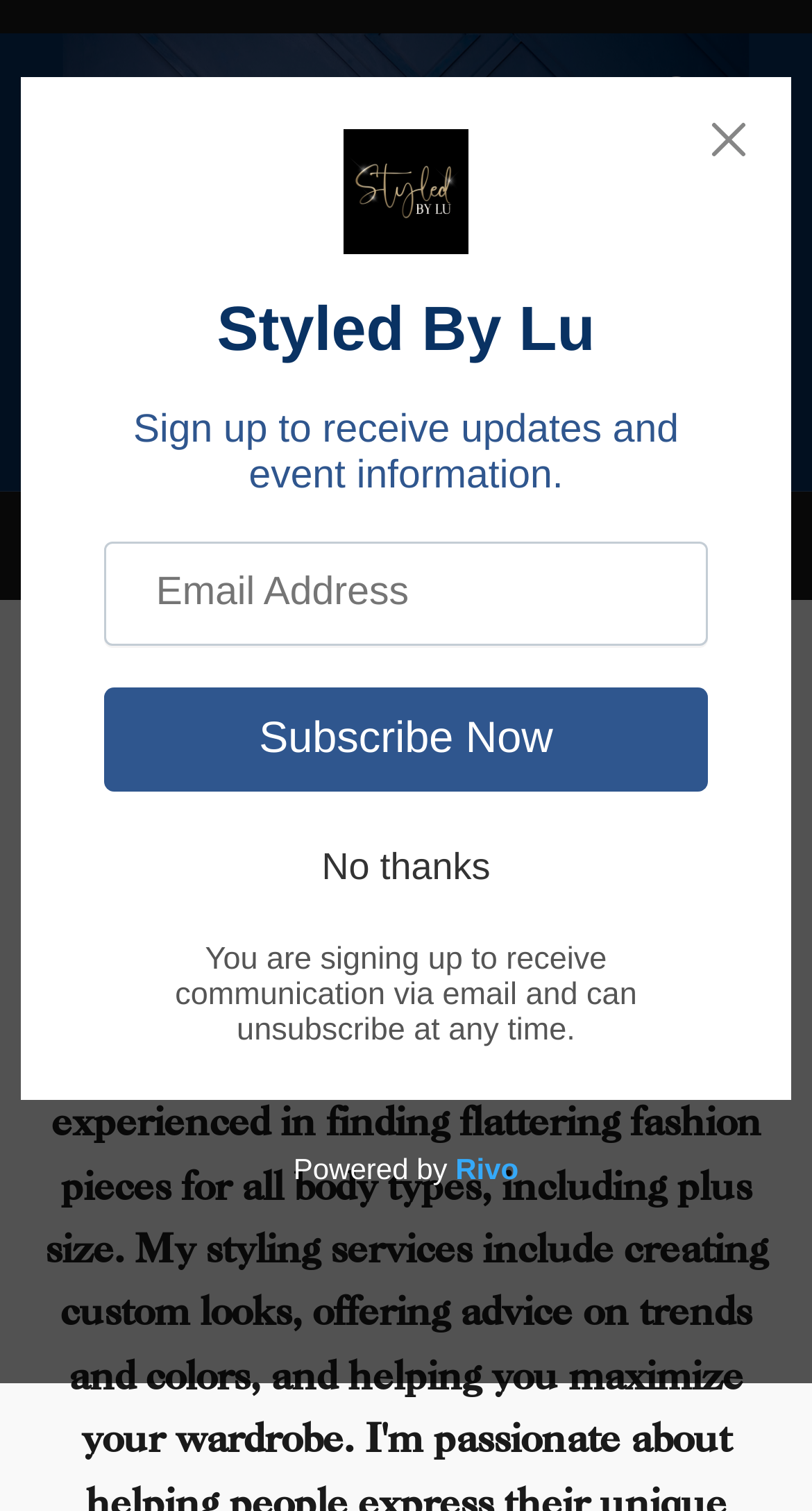Create a full and detailed caption for the entire webpage.

The webpage is for a plus-size stylist, with the title "Styled By Lu – Divine Styles By Lu". At the top, there is a navigation menu with three buttons: "Menu", "Search", and "Cart", aligned horizontally from left to right. 

Below the navigation menu, there is a main section that takes up most of the page. Within this section, there is a slideshow that spans the entire width of the page. 

Underneath the slideshow, there are four links: "Home", "Apparel", "Eyewear", and "Custom Makes", arranged horizontally from left to right. These links are centered on the page.

Further down, there is a prominent heading that reads "Fashion Plus Size Stylist", which is centered on the page. 

Finally, there is an iframe that takes up the entire width of the page and is positioned at the bottom.